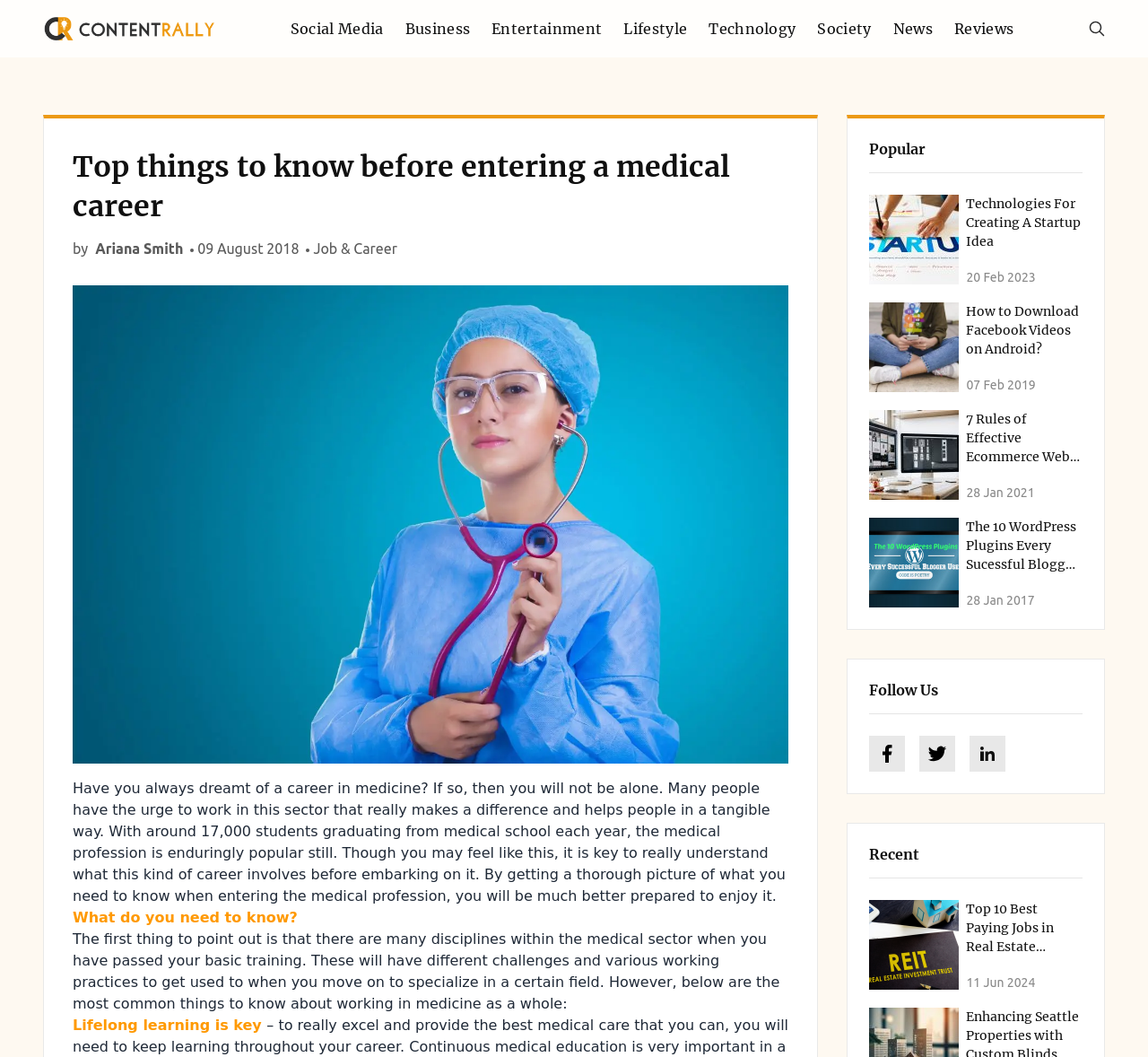Answer the question below using just one word or a short phrase: 
What is the purpose of the section 'Popular' on the webpage?

To showcase popular articles